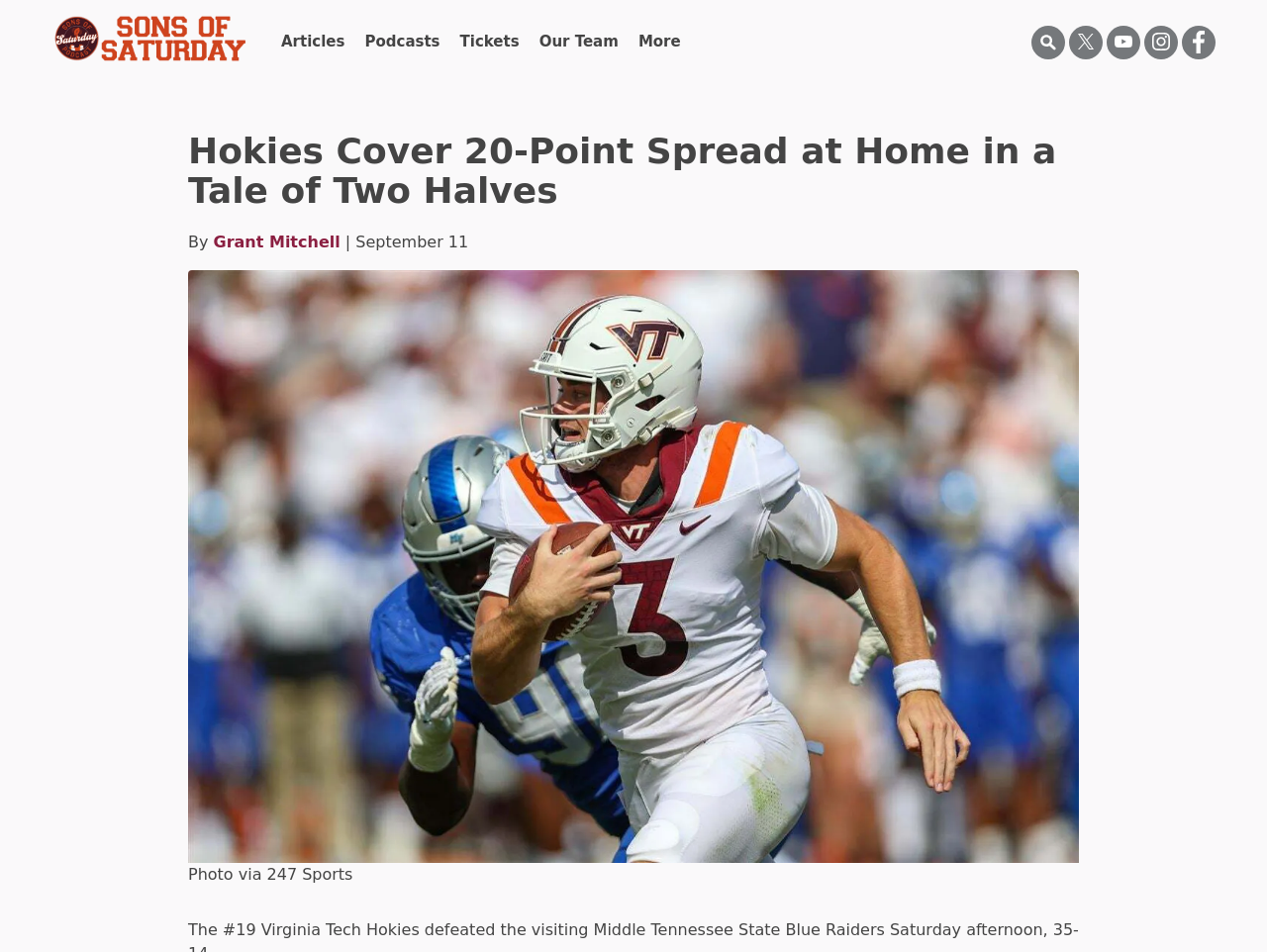Find the bounding box coordinates for the UI element that matches this description: "Tickets".

[0.363, 0.032, 0.41, 0.056]